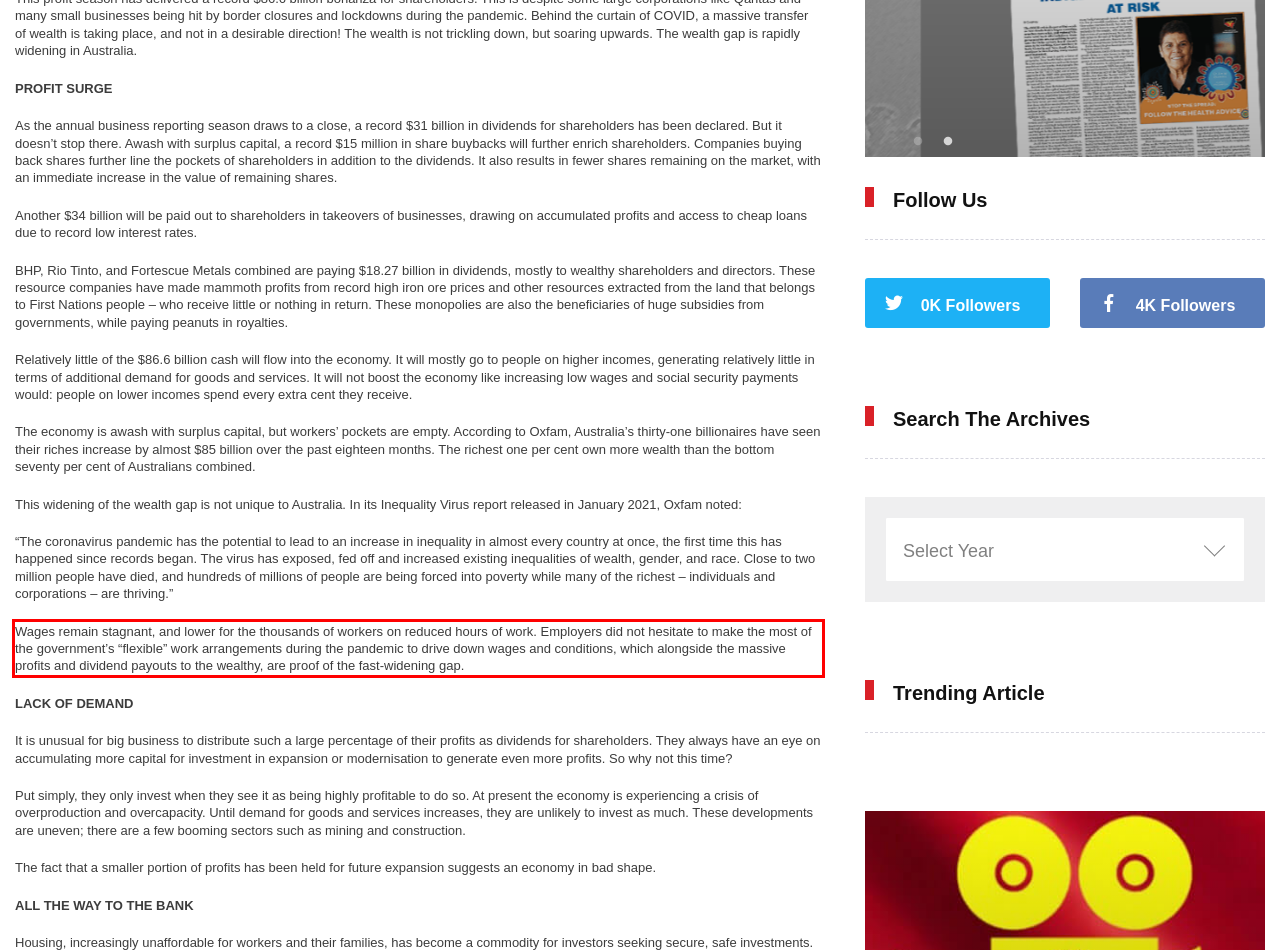Please perform OCR on the UI element surrounded by the red bounding box in the given webpage screenshot and extract its text content.

Wages remain stagnant, and lower for the thousands of workers on reduced hours of work. Employers did not hesitate to make the most of the government’s “flexible” work arrangements during the pandemic to drive down wages and conditions, which alongside the massive profits and dividend payouts to the wealthy, are proof of the fast-widening gap.